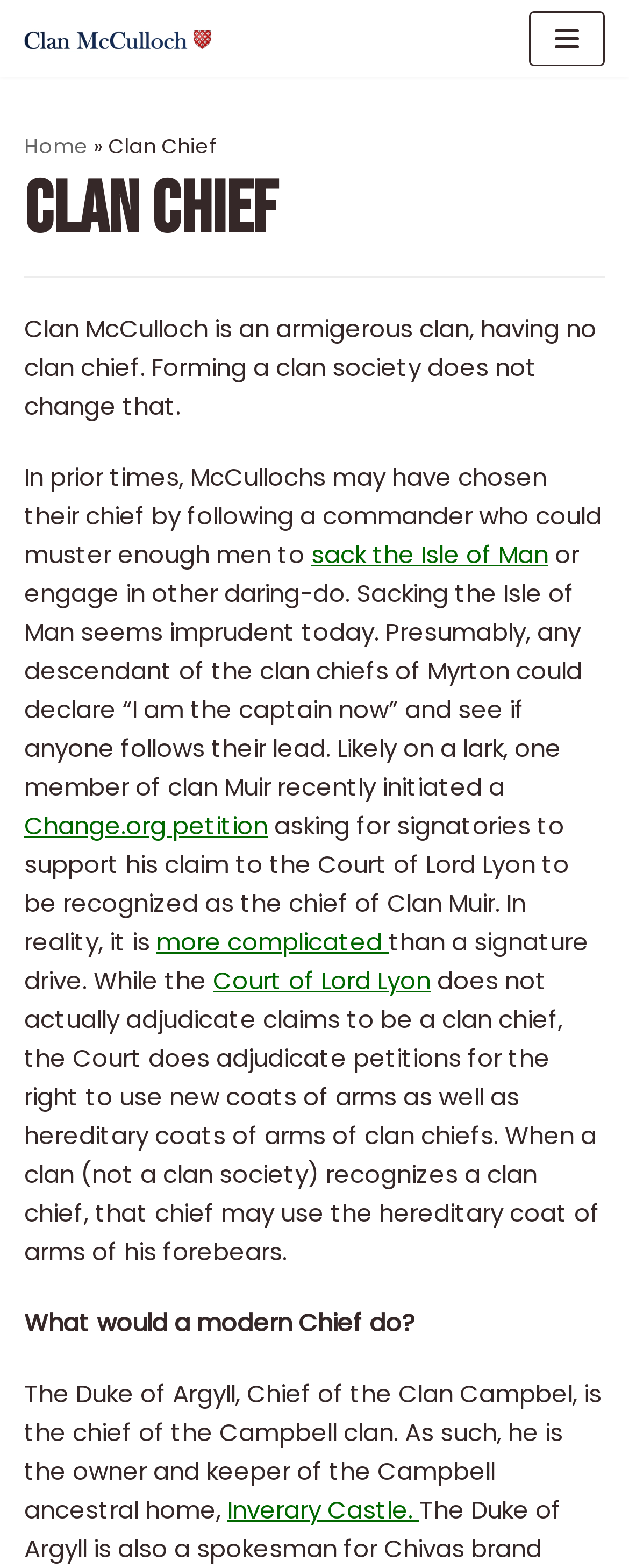Based on the element description: "Change.org petition", identify the UI element and provide its bounding box coordinates. Use four float numbers between 0 and 1, [left, top, right, bottom].

[0.038, 0.516, 0.426, 0.537]